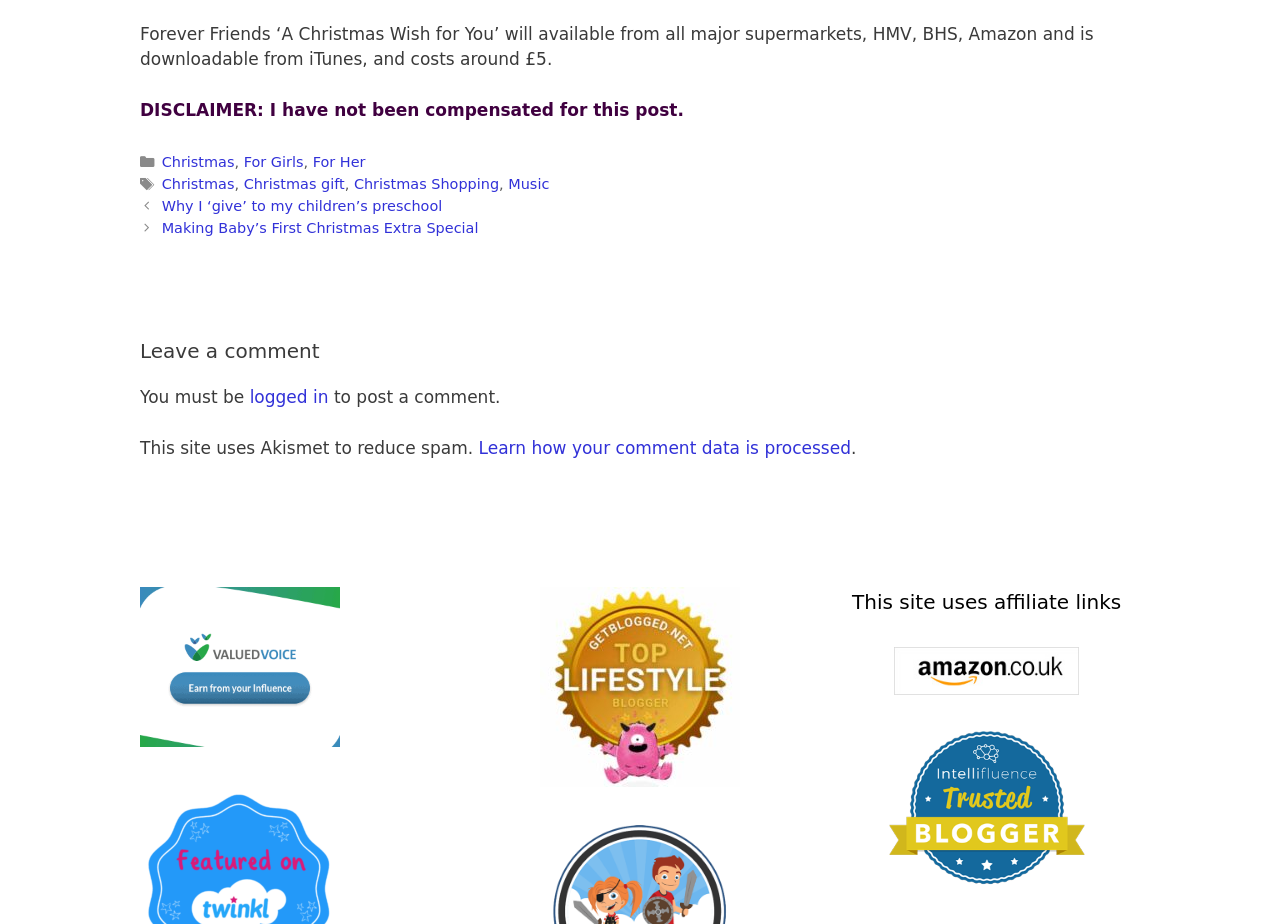Identify the bounding box coordinates for the region of the element that should be clicked to carry out the instruction: "Leave a comment". The bounding box coordinates should be four float numbers between 0 and 1, i.e., [left, top, right, bottom].

[0.109, 0.367, 0.891, 0.395]